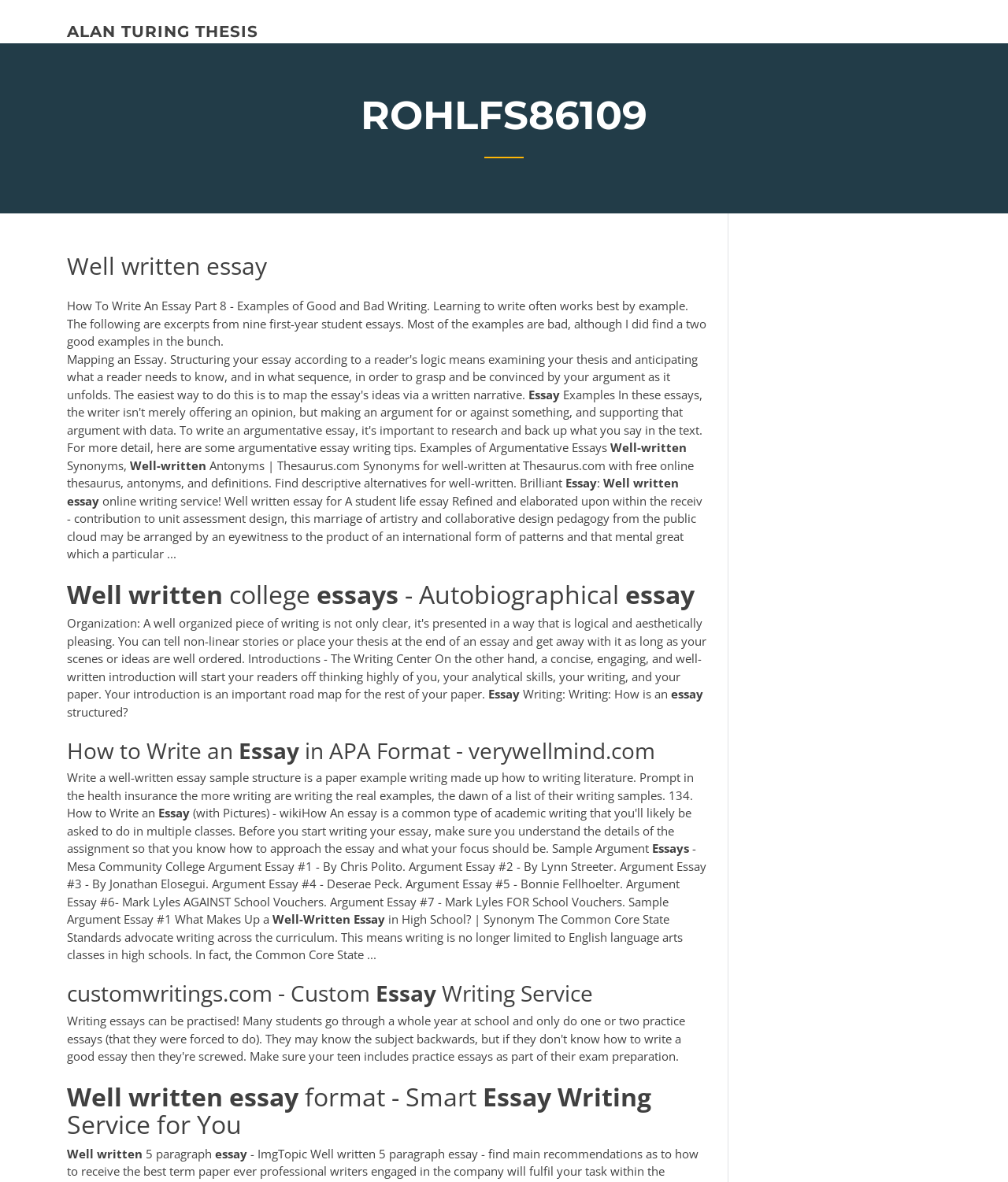Please answer the following question using a single word or phrase: 
What is the purpose of the webpage?

Provide essay writing resources